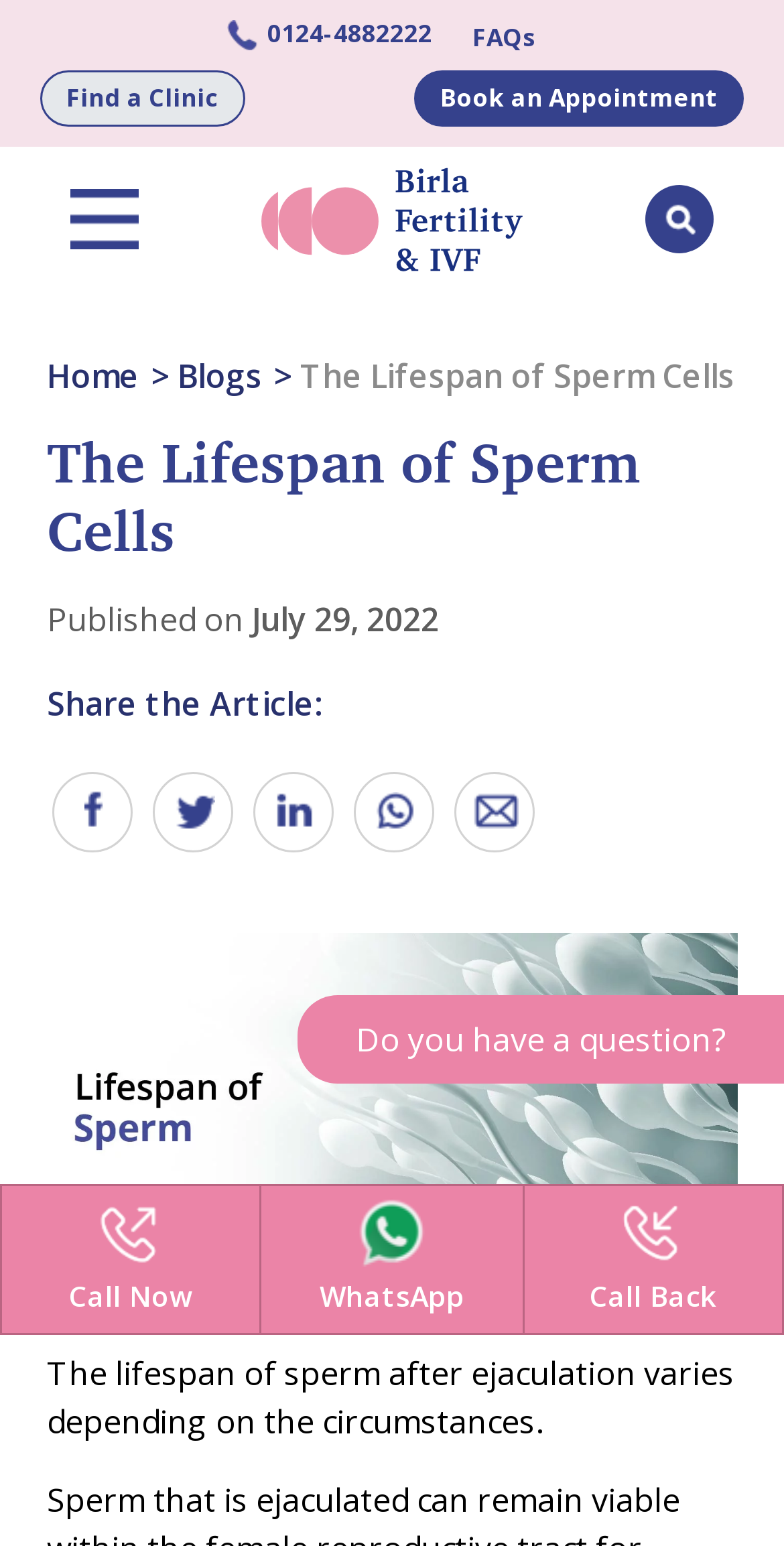Using the information in the image, give a detailed answer to the following question: What is the topic of the blog post?

I determined the topic of the blog post by reading the heading 'The Lifespan of Sperm Cells' which is prominently displayed on the webpage.